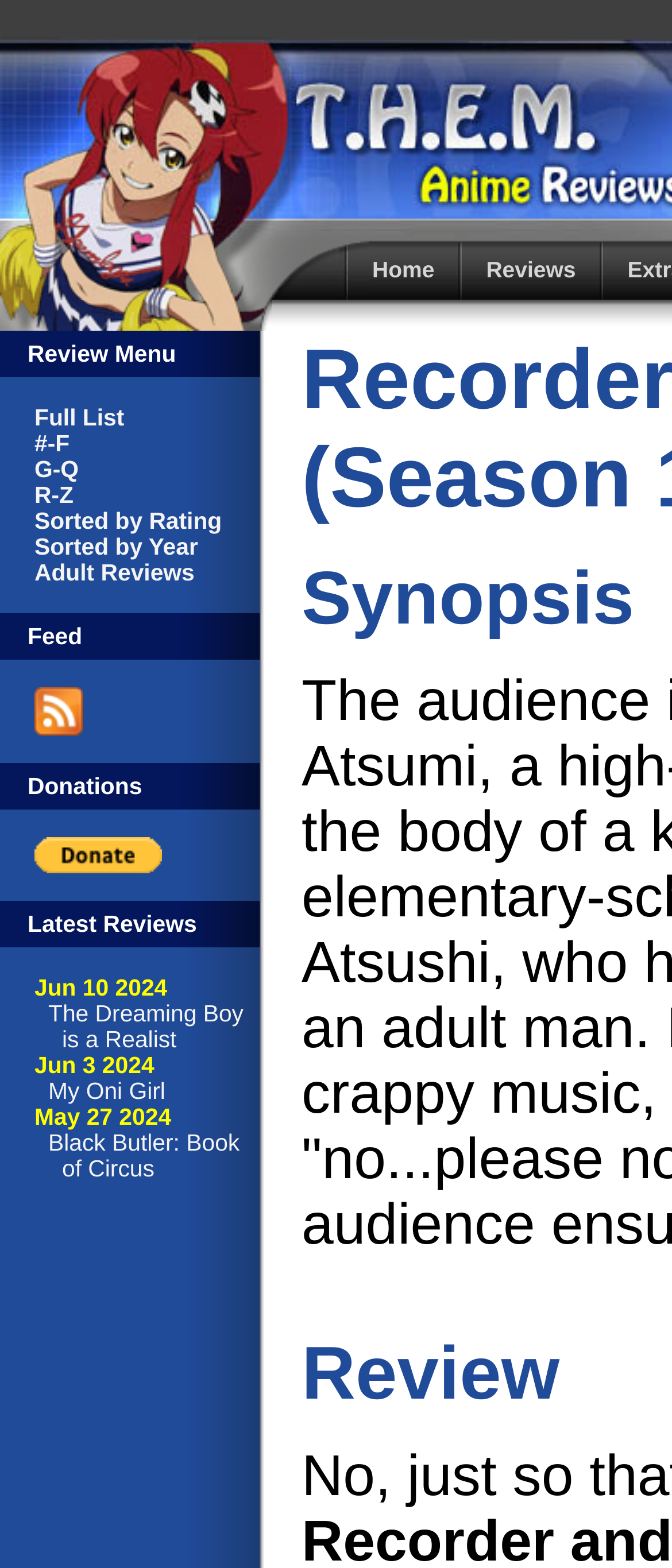Locate the bounding box coordinates of the UI element described by: "Reviews". The bounding box coordinates should consist of four float numbers between 0 and 1, i.e., [left, top, right, bottom].

[0.723, 0.164, 0.857, 0.18]